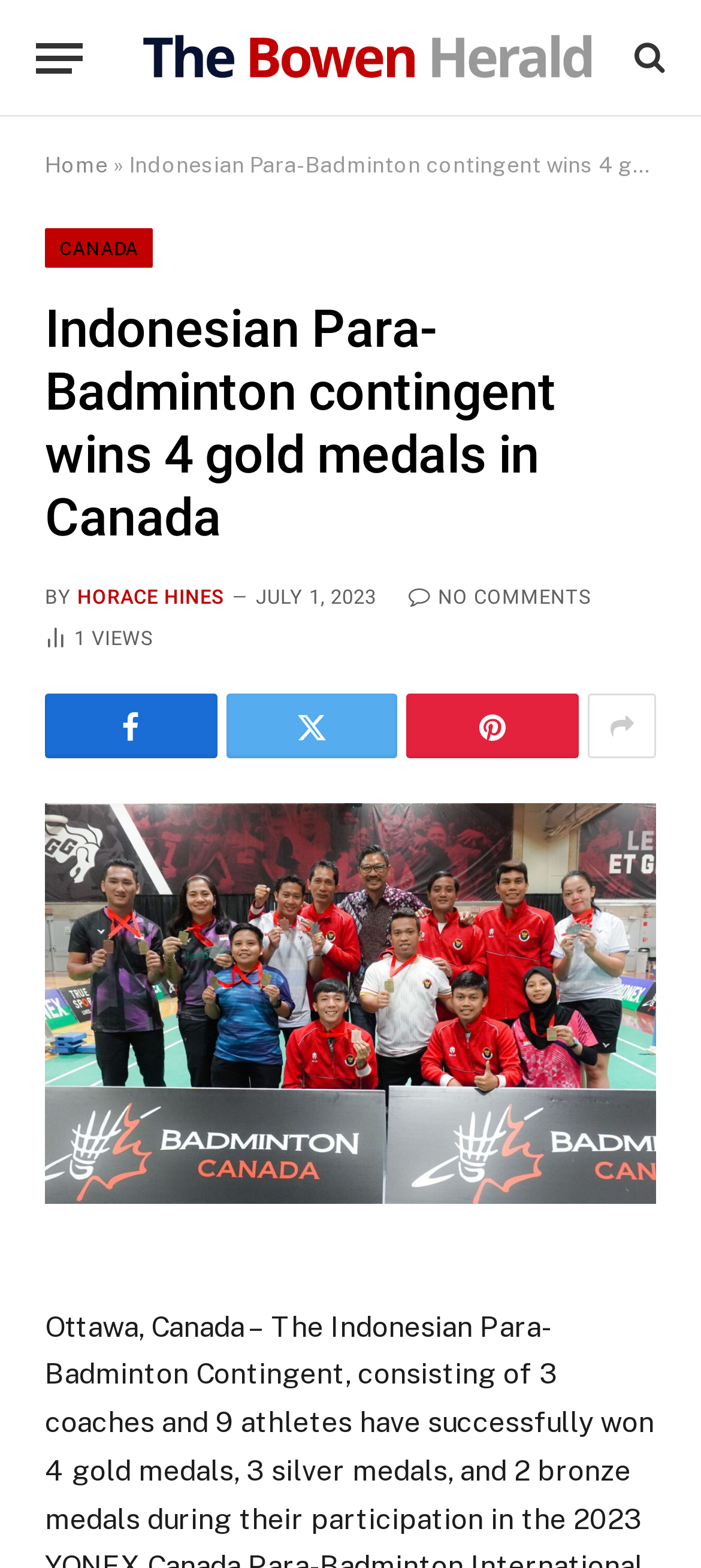Refer to the element description No Comments and identify the corresponding bounding box in the screenshot. Format the coordinates as (top-left x, top-left y, bottom-right x, bottom-right y) with values in the range of 0 to 1.

[0.583, 0.373, 0.844, 0.388]